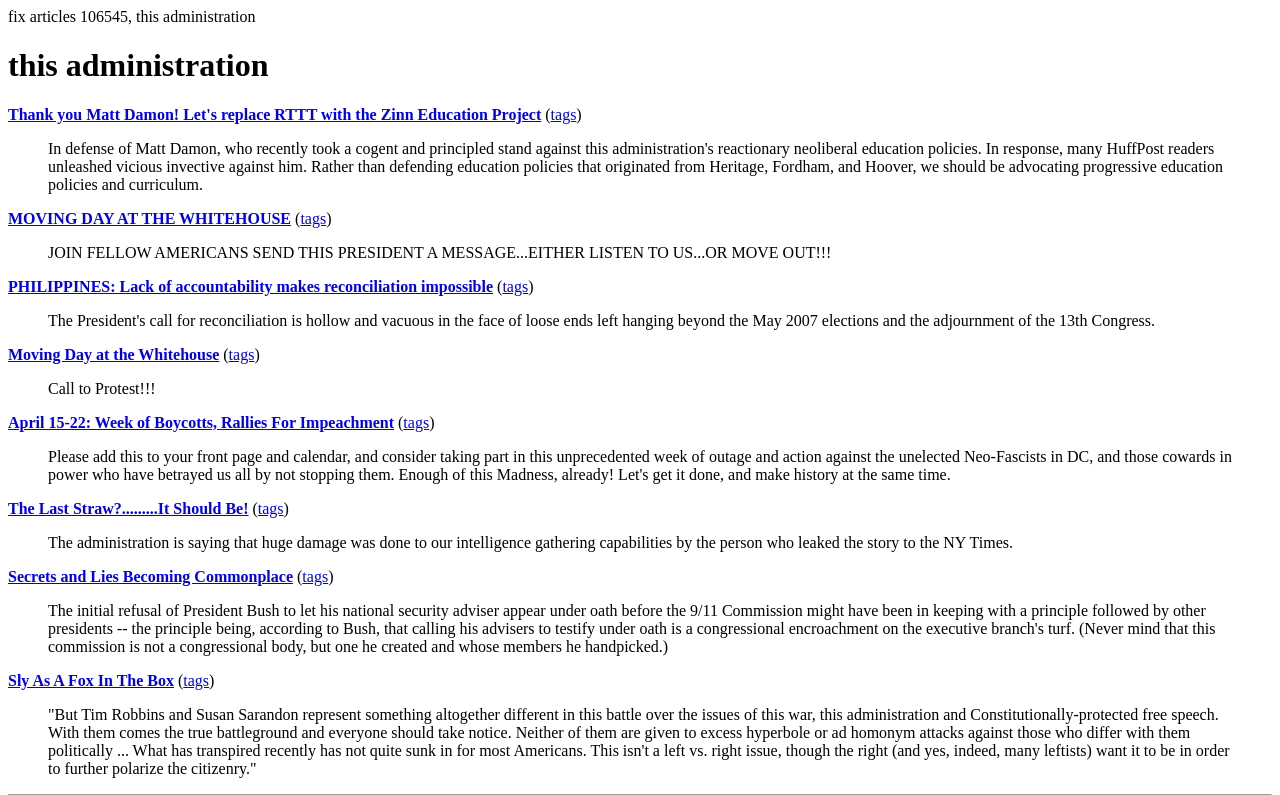Find and indicate the bounding box coordinates of the region you should select to follow the given instruction: "Click on the link 'Thank you Matt Damon! Let's replace RTTT with the Zinn Education Project'".

[0.006, 0.133, 0.423, 0.155]